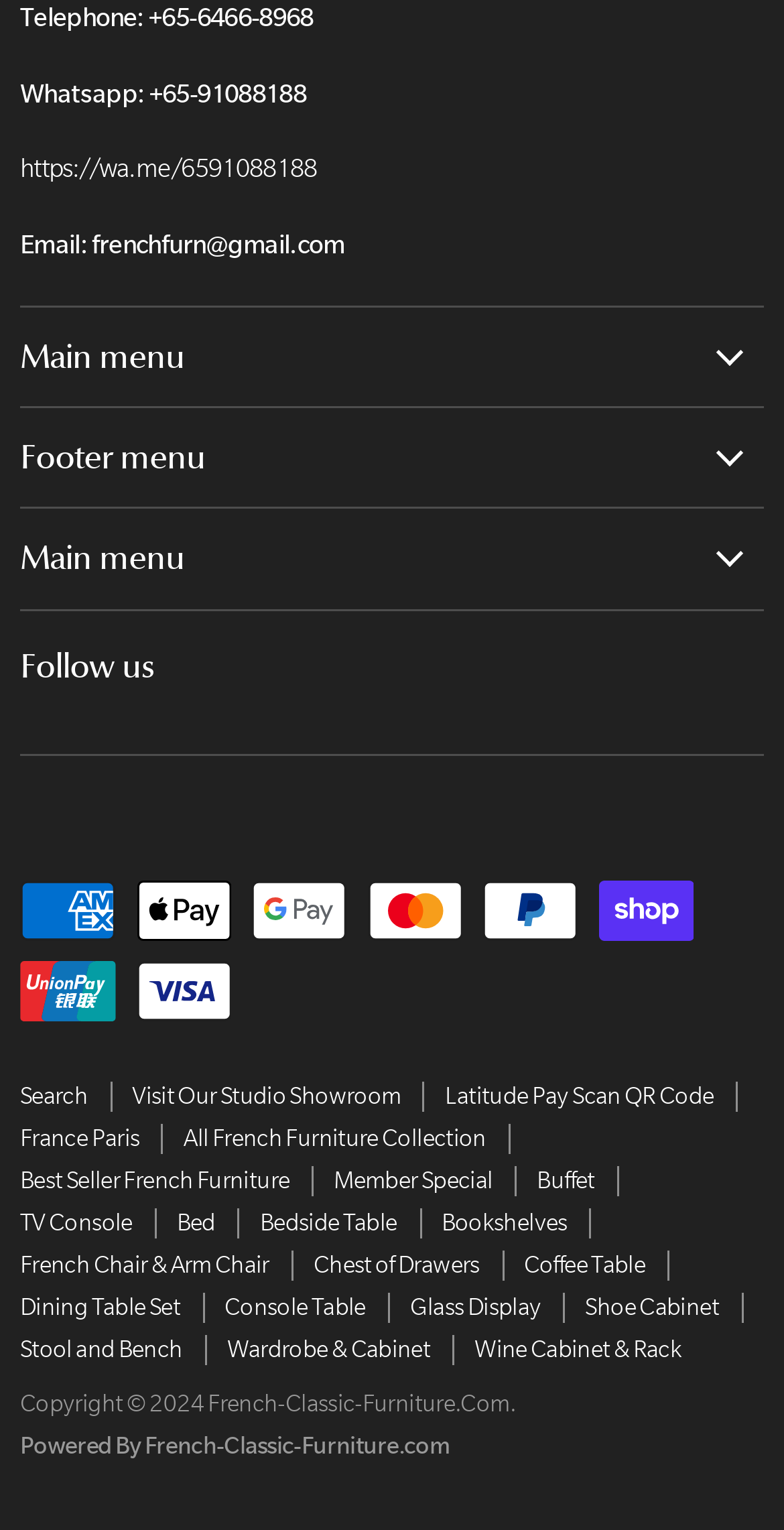Pinpoint the bounding box coordinates for the area that should be clicked to perform the following instruction: "Visit Our Studio Showroom".

[0.026, 0.559, 0.386, 0.579]